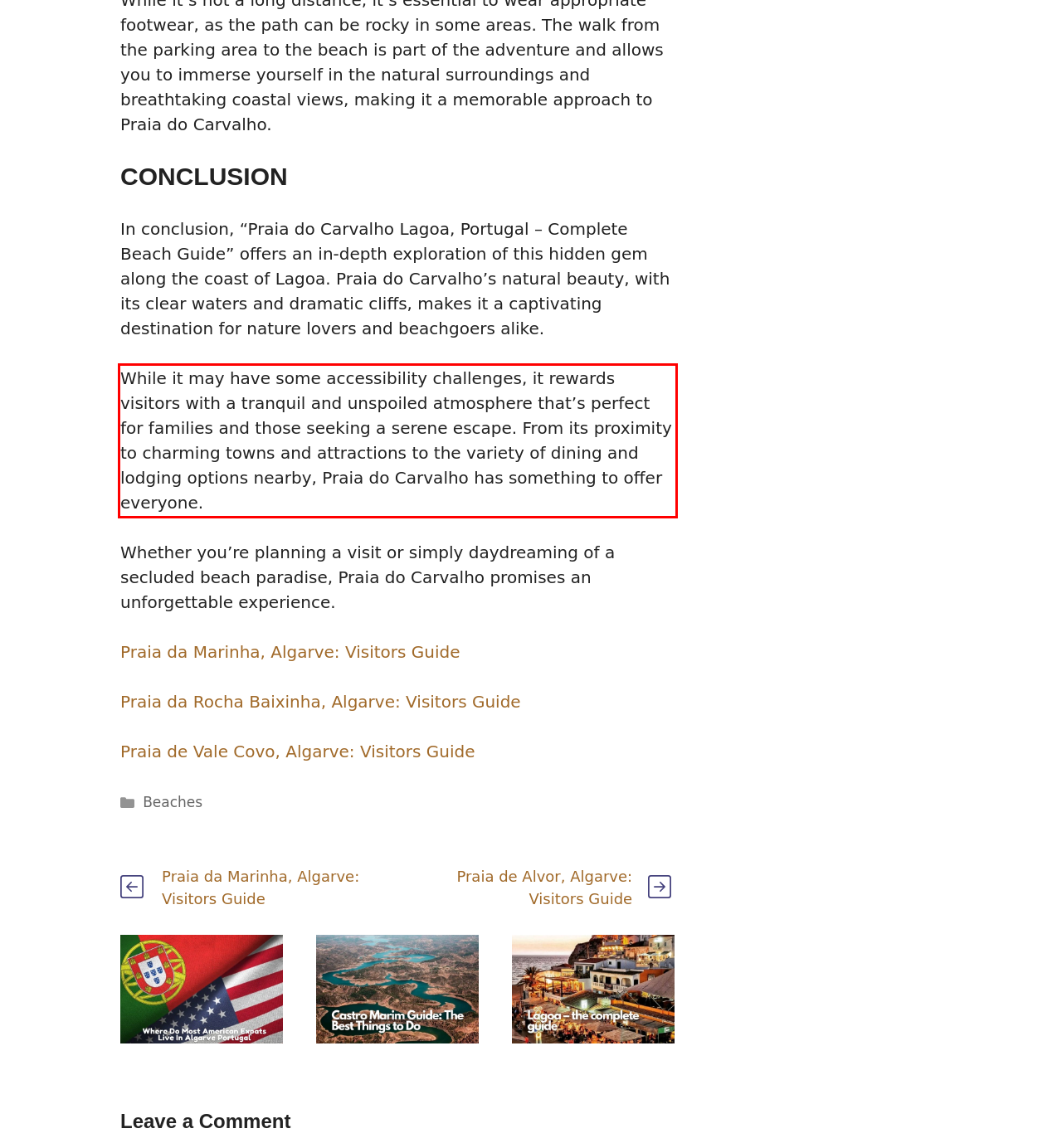By examining the provided screenshot of a webpage, recognize the text within the red bounding box and generate its text content.

While it may have some accessibility challenges, it rewards visitors with a tranquil and unspoiled atmosphere that’s perfect for families and those seeking a serene escape. From its proximity to charming towns and attractions to the variety of dining and lodging options nearby, Praia do Carvalho has something to offer everyone.